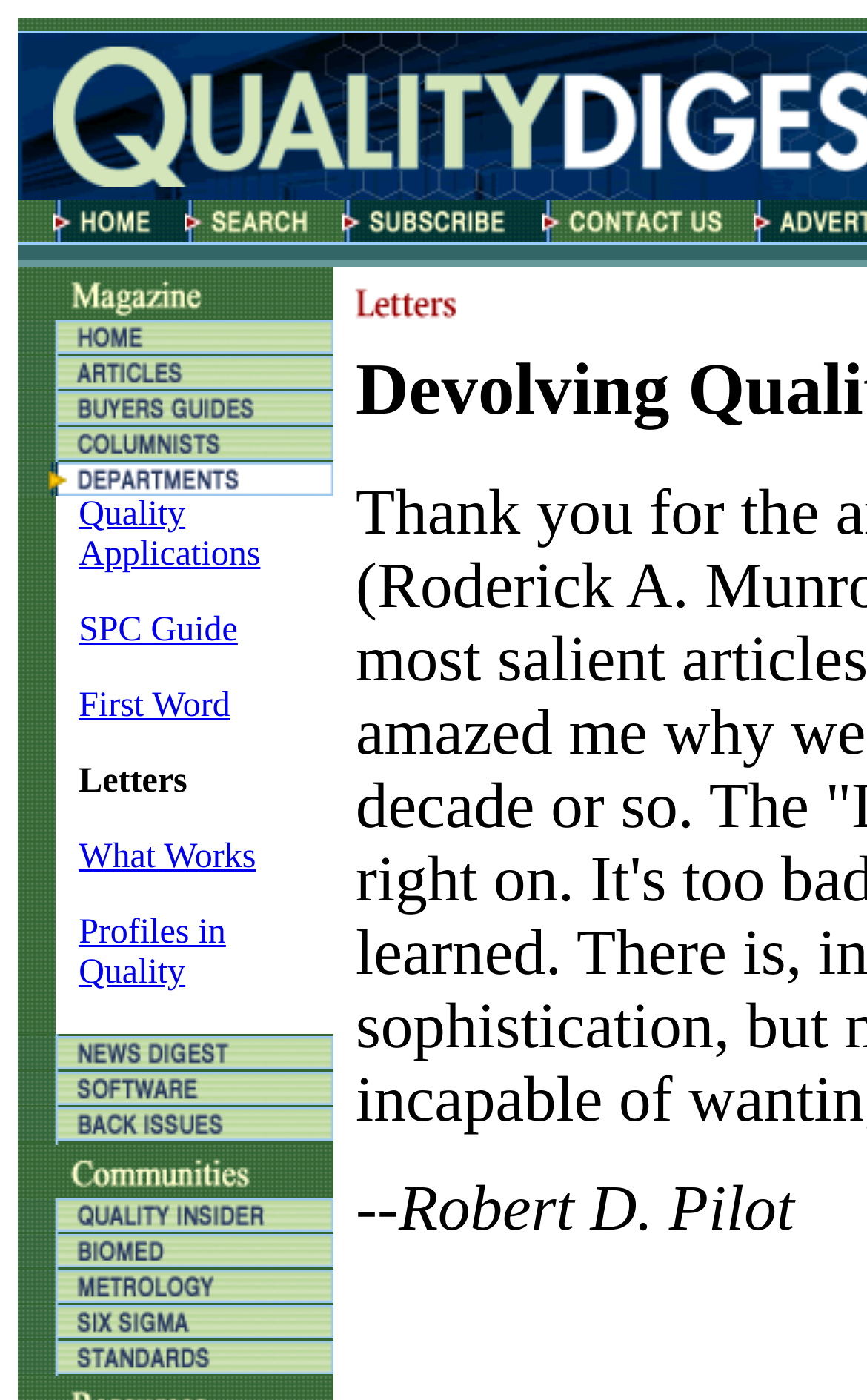What is the name of the magazine?
Answer the question in as much detail as possible.

The name of the magazine can be determined by looking at the top-most element of the webpage, which is the 'Quality Digest Magazine' root element.